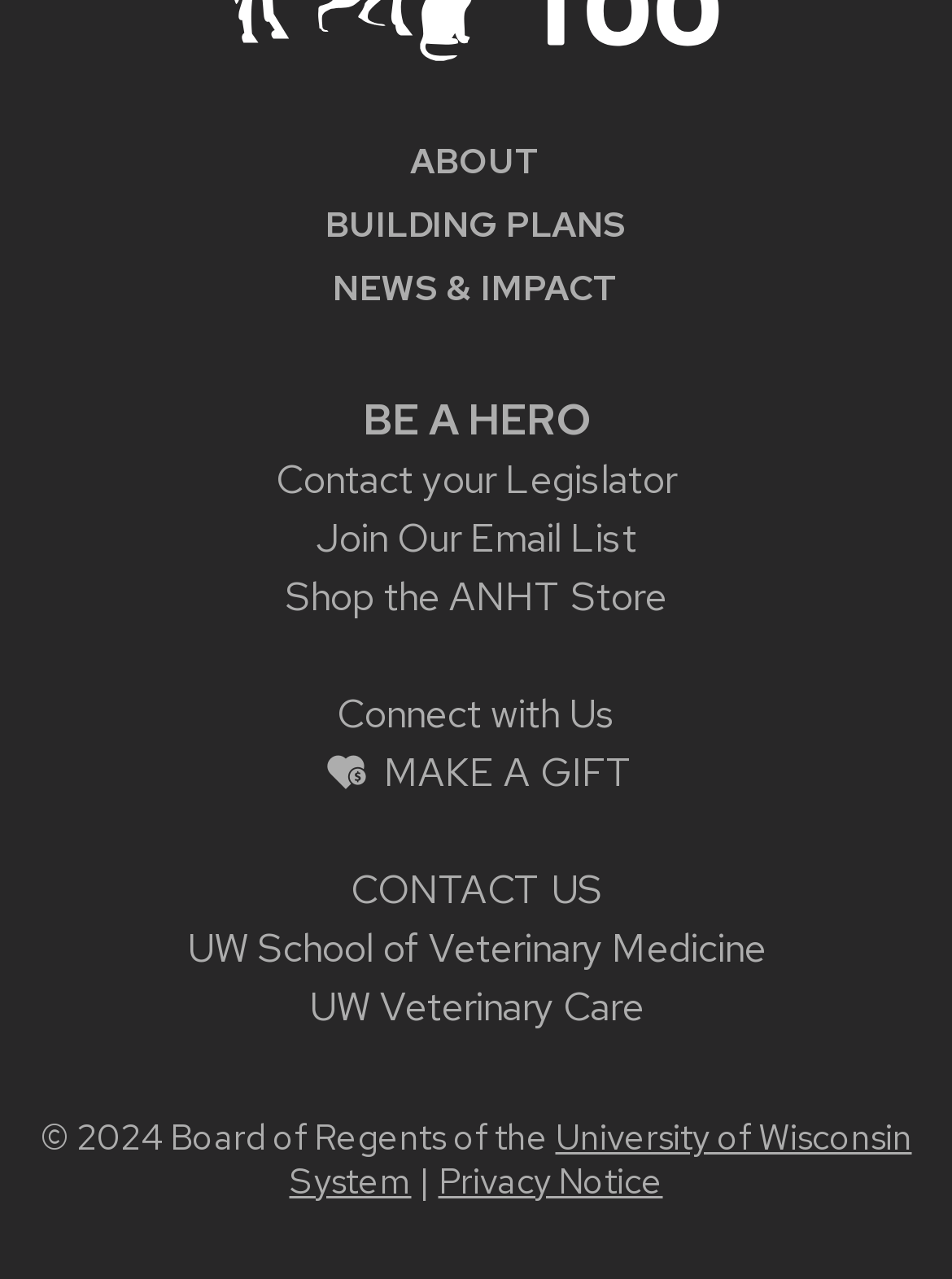Determine the bounding box coordinates of the clickable element to complete this instruction: "Contact your Legislator". Provide the coordinates in the format of four float numbers between 0 and 1, [left, top, right, bottom].

[0.29, 0.356, 0.71, 0.396]